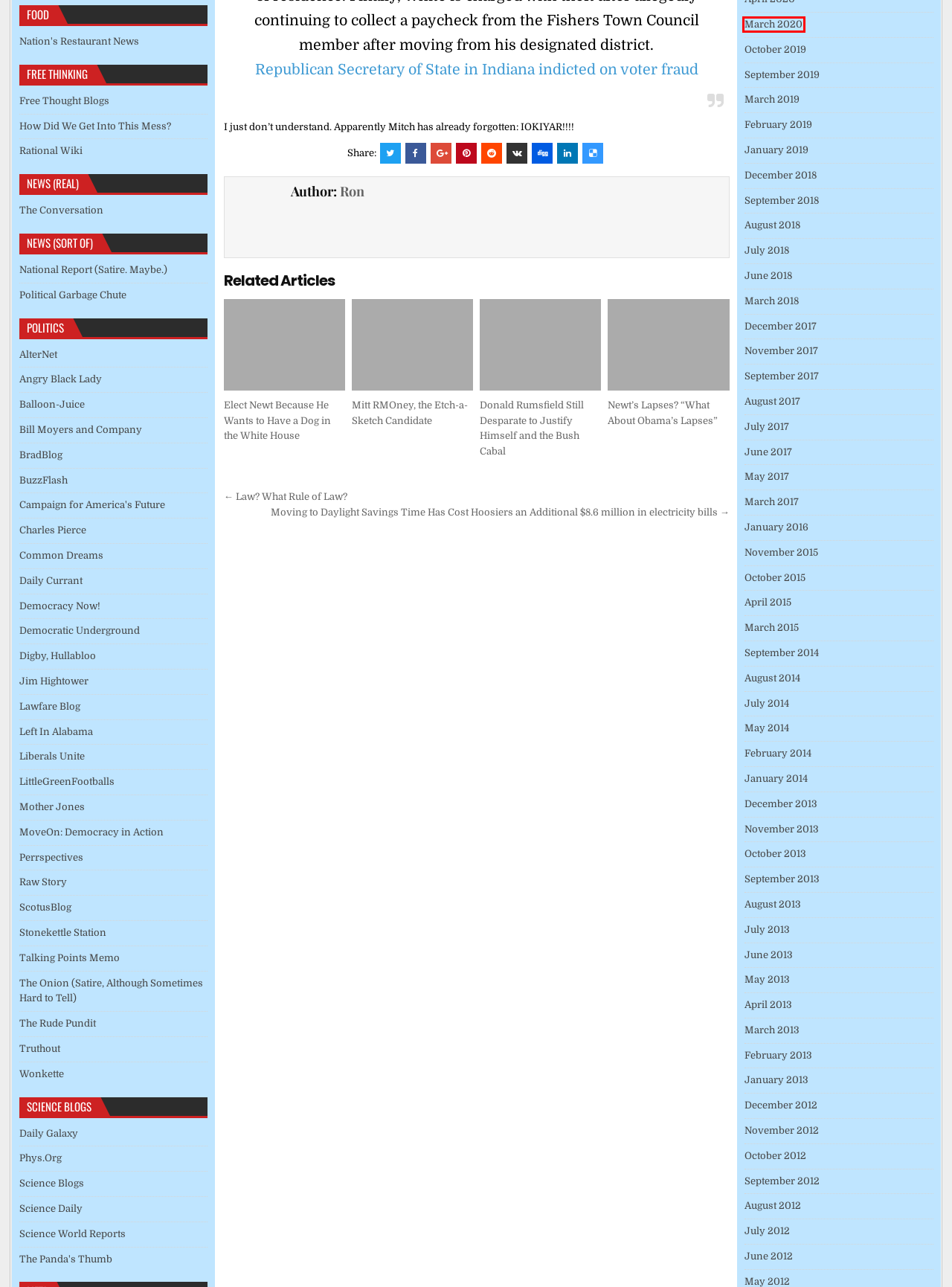You are looking at a webpage screenshot with a red bounding box around an element. Pick the description that best matches the new webpage after interacting with the element in the red bounding box. The possible descriptions are:
A. March 2018 – Keep America Free!
B. June 2012 – Keep America Free!
C. Newt’s Lapses? “What About Obama’s Lapses” – Keep America Free!
D. March 2019 – Keep America Free!
E. April 2015 – Keep America Free!
F. May 2017 – Keep America Free!
G. March 2020 – Keep America Free!
H. Stonekettle Station

G